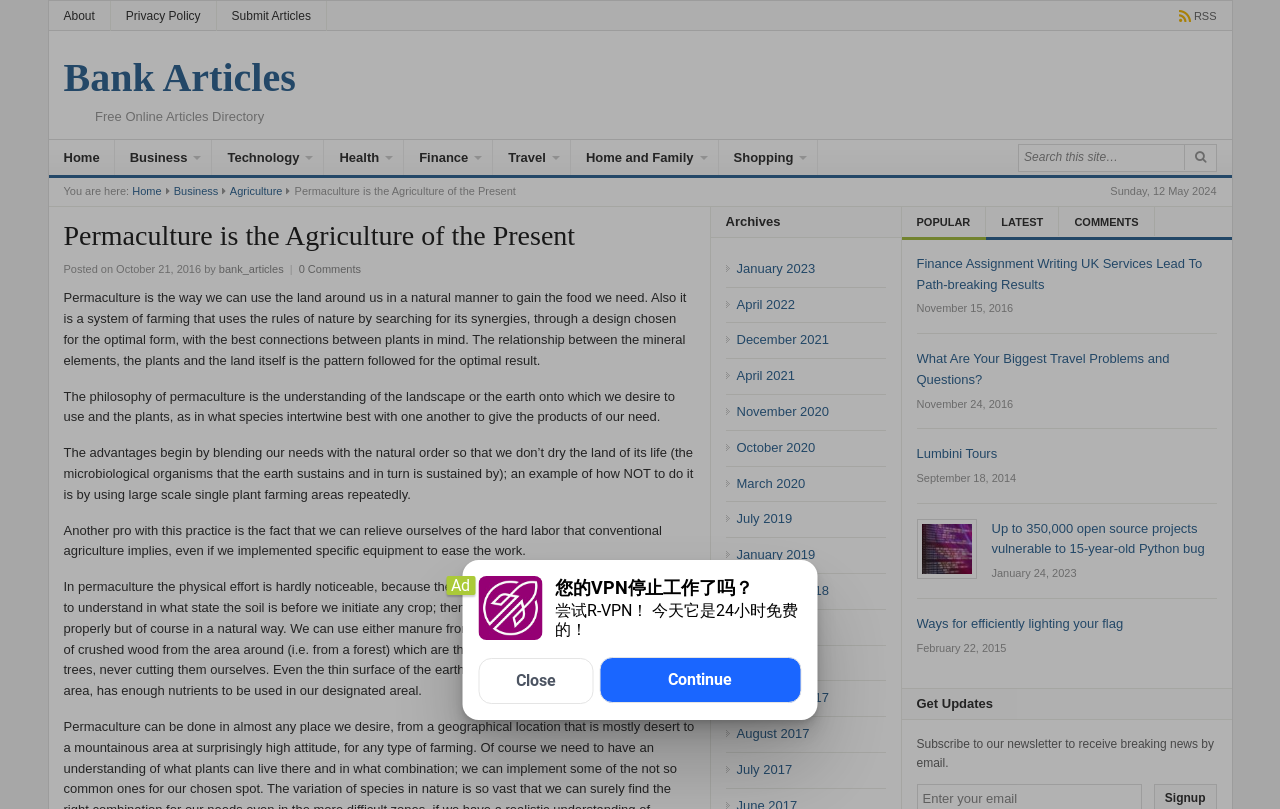Determine the bounding box coordinates of the area to click in order to meet this instruction: "Subscribe to newsletter".

[0.716, 0.911, 0.948, 0.952]